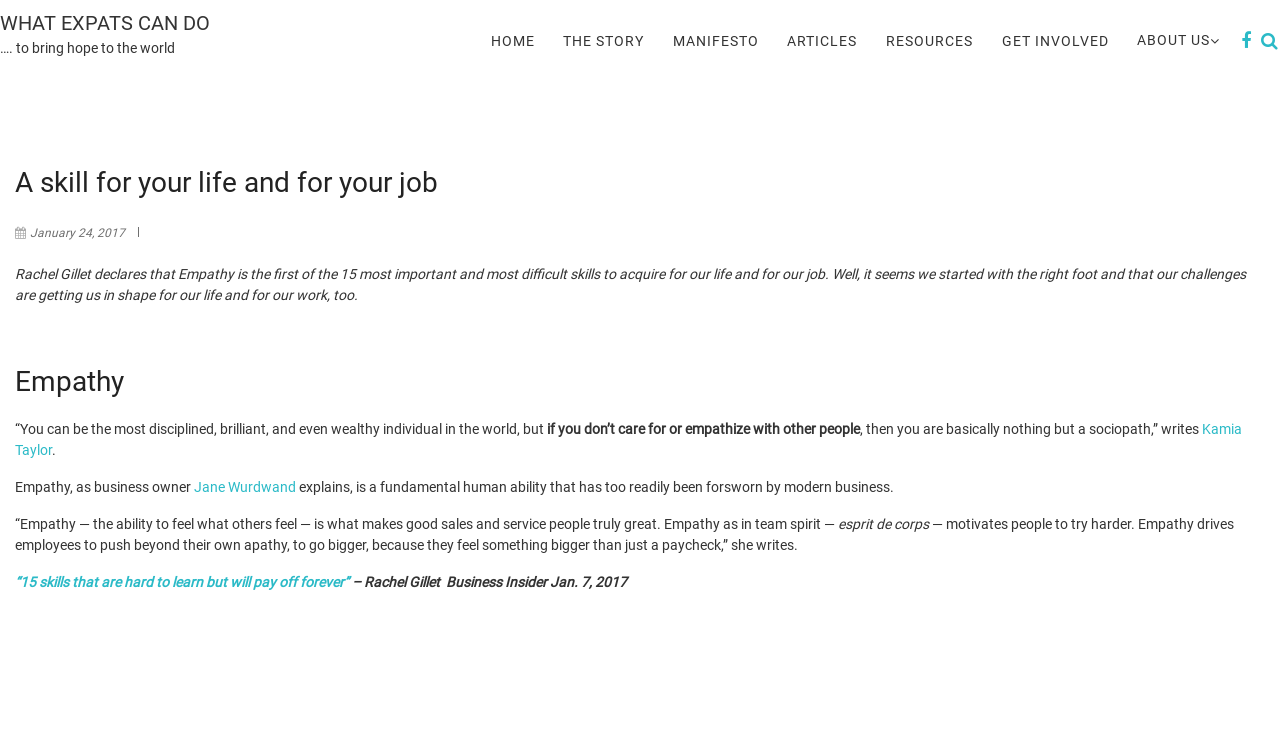Please locate the bounding box coordinates of the region I need to click to follow this instruction: "Read the article about Empathy".

[0.012, 0.49, 0.988, 0.543]